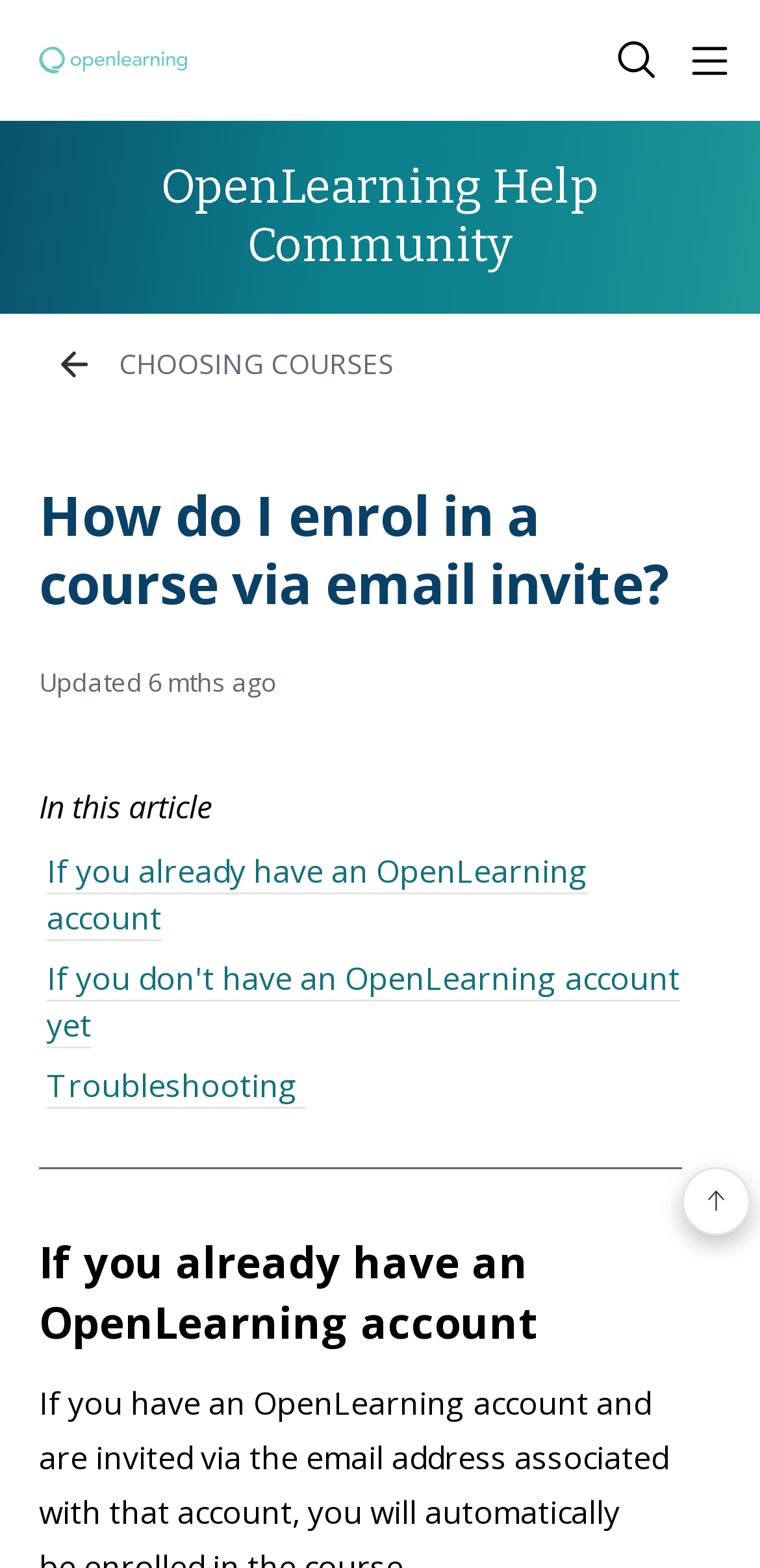Identify the bounding box coordinates of the specific part of the webpage to click to complete this instruction: "Click on 'If you already have an OpenLearning account'".

[0.051, 0.786, 0.708, 0.863]